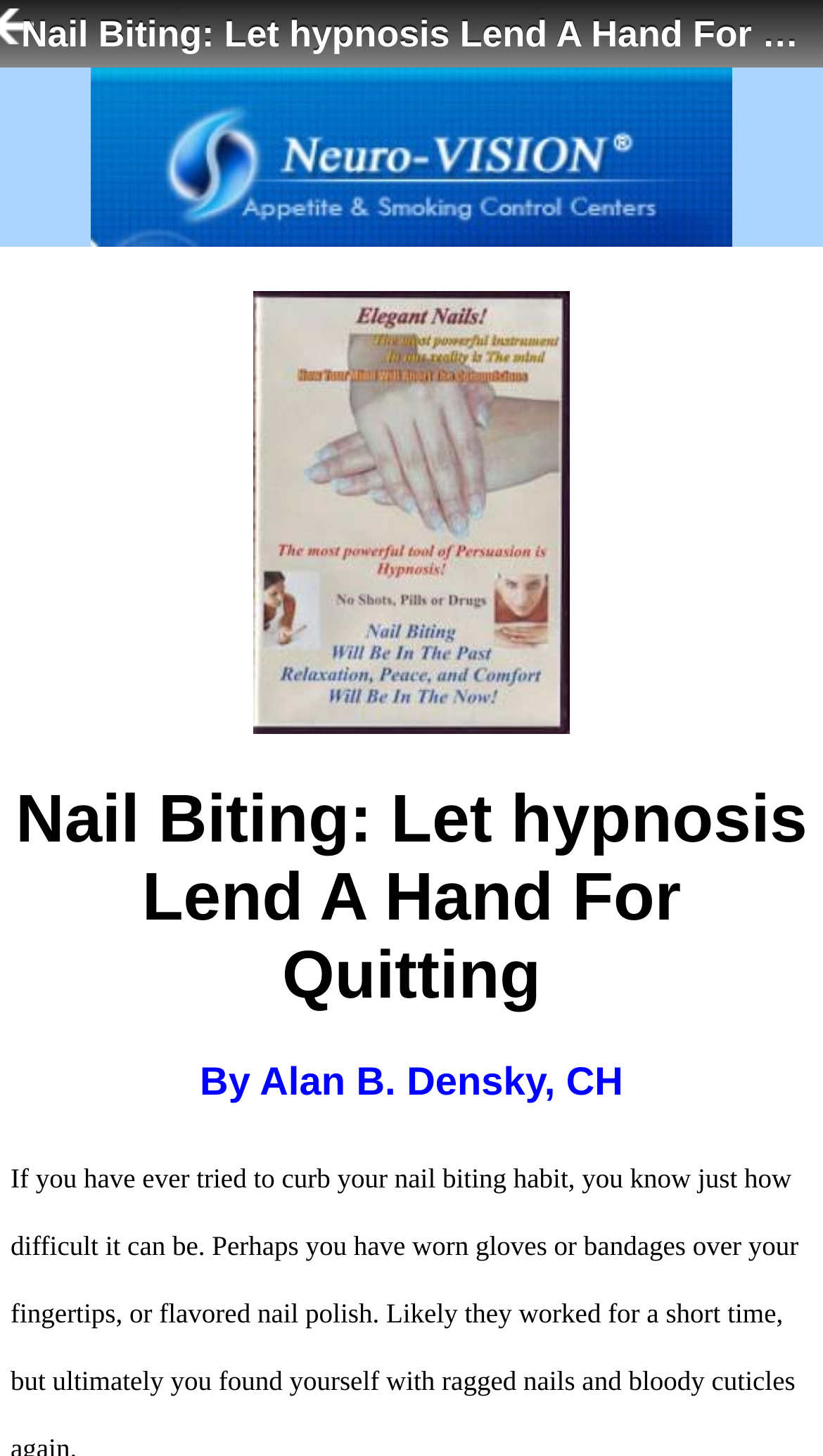Ascertain the bounding box coordinates for the UI element detailed here: "alt="Neuro-VISION Logo"". The coordinates should be provided as [left, top, right, bottom] with each value being a float between 0 and 1.

[0.0, 0.046, 1.0, 0.169]